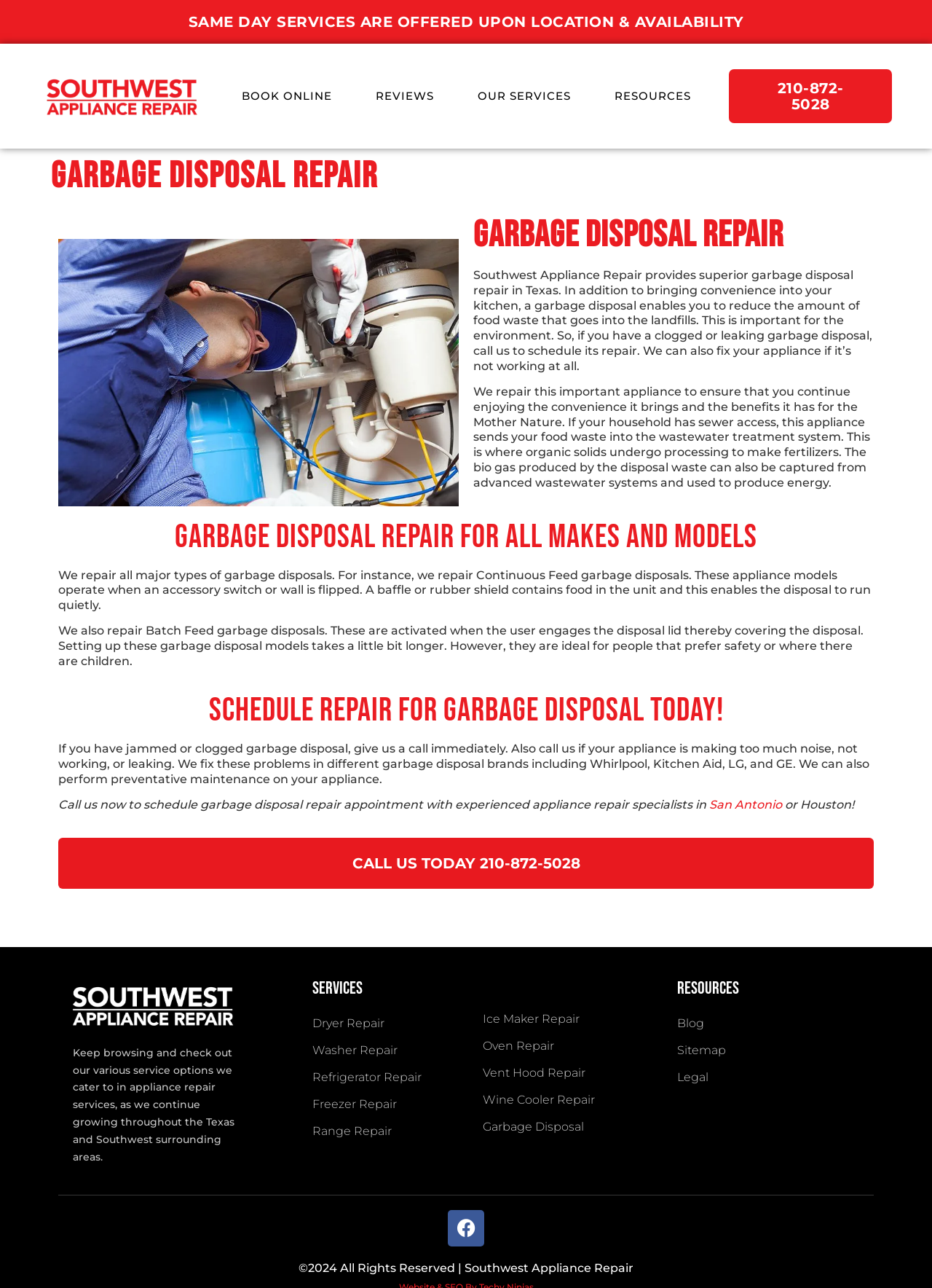Can you specify the bounding box coordinates of the area that needs to be clicked to fulfill the following instruction: "Visit the Facebook page"?

[0.48, 0.939, 0.52, 0.968]